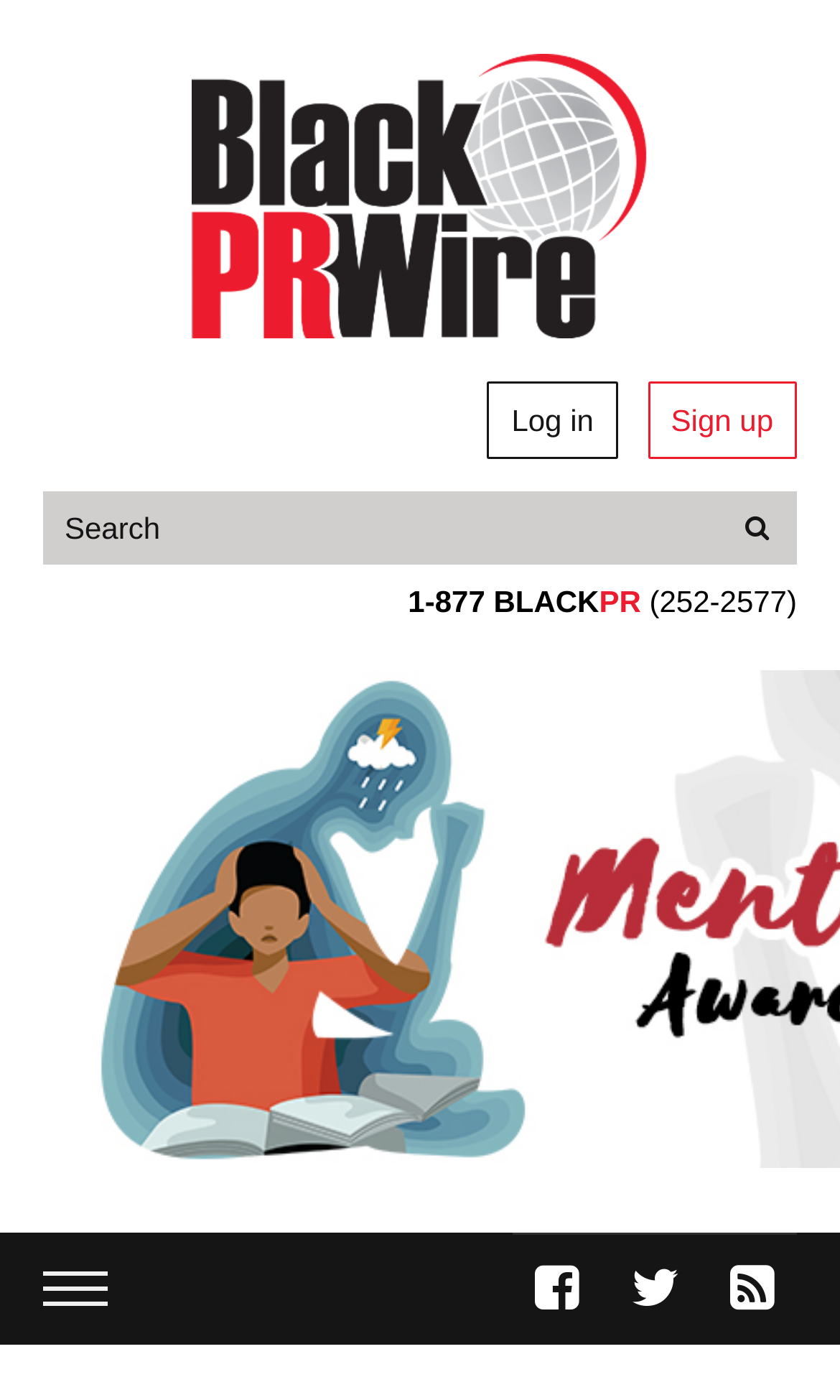Kindly respond to the following question with a single word or a brief phrase: 
What is the phone number to contact Black PR Wire?

1-877 BLACK (252-2577)